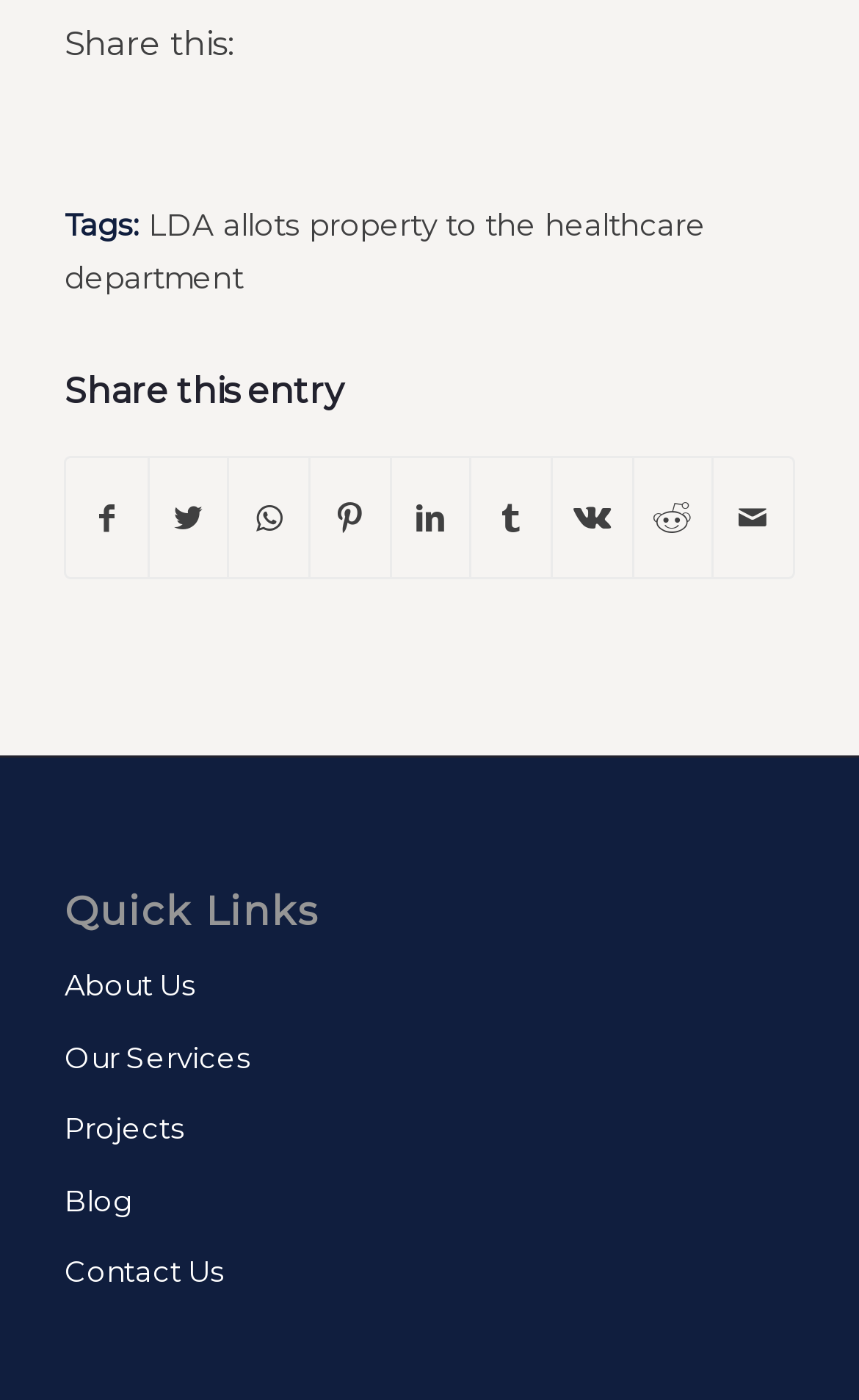Determine the bounding box coordinates for the region that must be clicked to execute the following instruction: "Share on Facebook".

[0.078, 0.327, 0.171, 0.413]